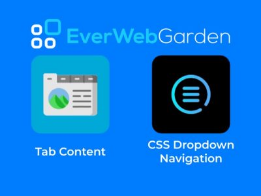Describe thoroughly the contents of the image.

The image features a vibrant blue background with the branding of "EverWebGarden" prominently displayed at the top. Below the branding, there are two visually distinct icons representing new features. On the left, an icon labeled "Tab Content" depicts a stylized file or tab structure, indicating functionality related to organizing content. To the right, the "CSS Dropdown Navigation" icon is illustrated with a sleek black design that features three horizontal lines, symbolizing a modern and user-friendly navigation feature. This image highlights exciting new enhancements available in the EverWeb platform, aimed at improving website design and usability.